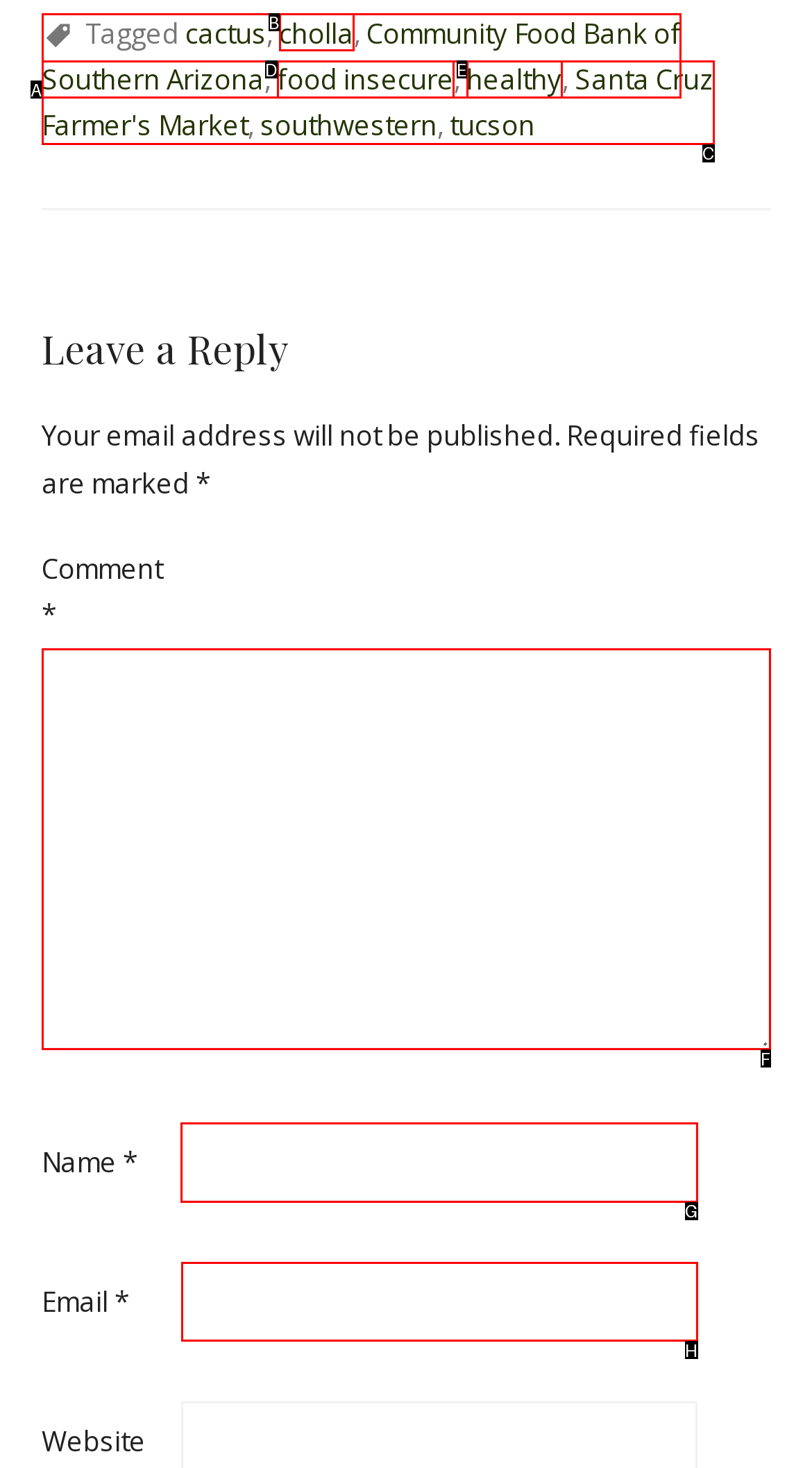Decide which letter you need to select to fulfill the task: Enter your name
Answer with the letter that matches the correct option directly.

G